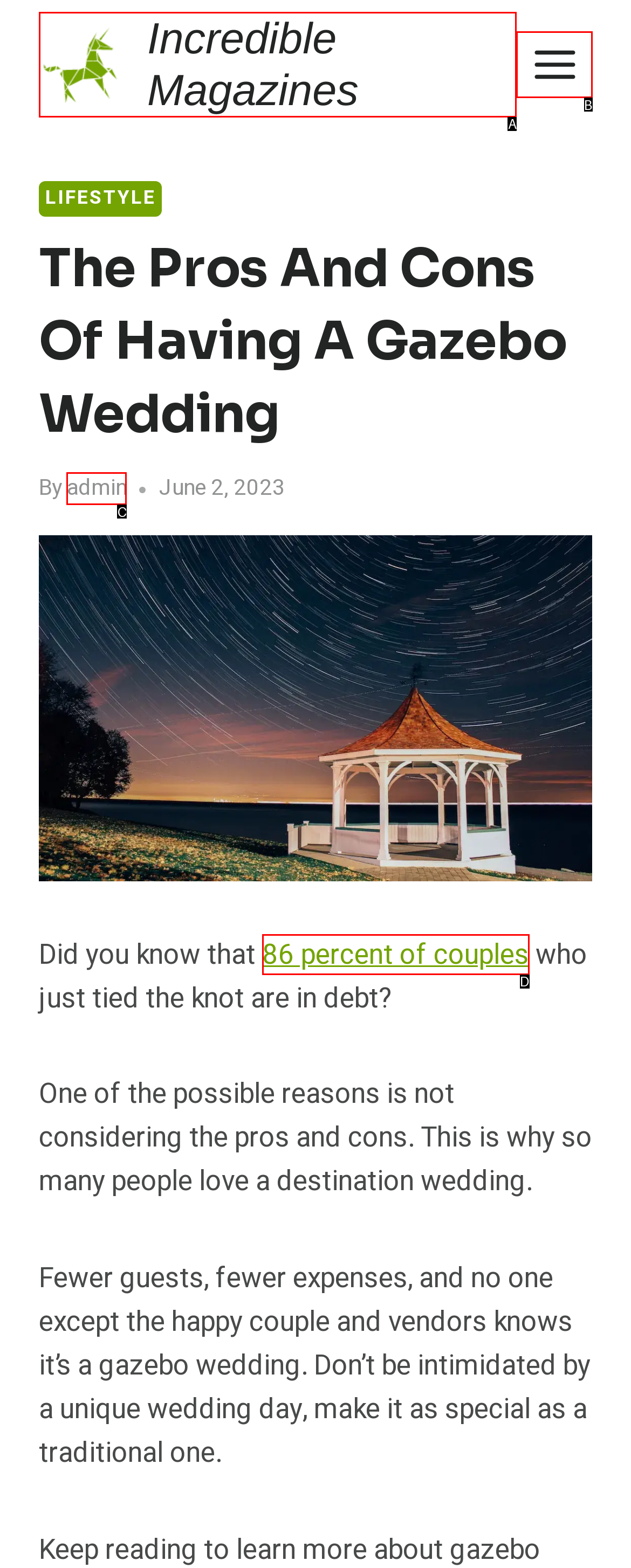Determine which option matches the element description: Toggle Menu
Answer using the letter of the correct option.

B